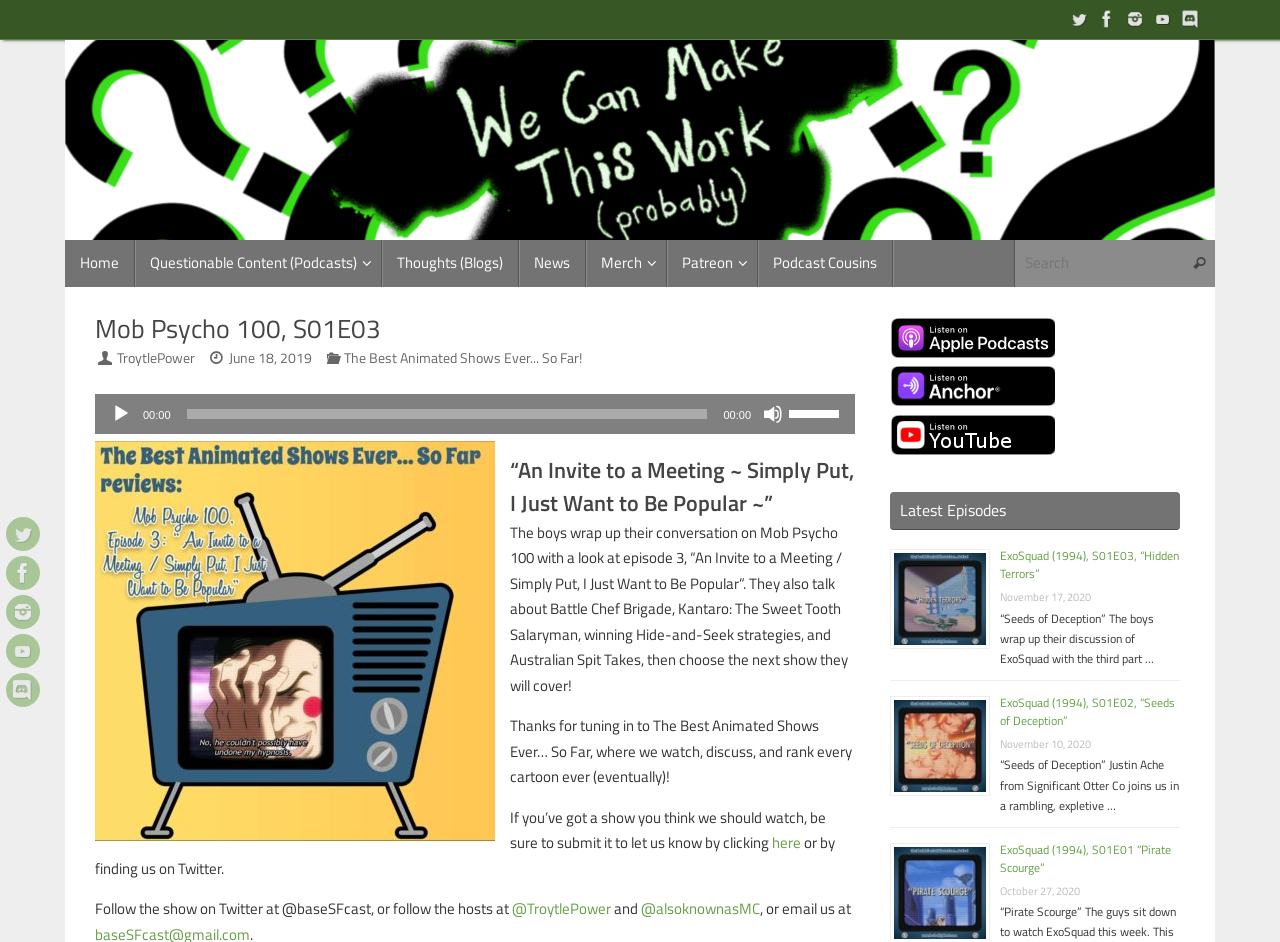Provide a single word or phrase to answer the given question: 
How many social media links are at the top?

5